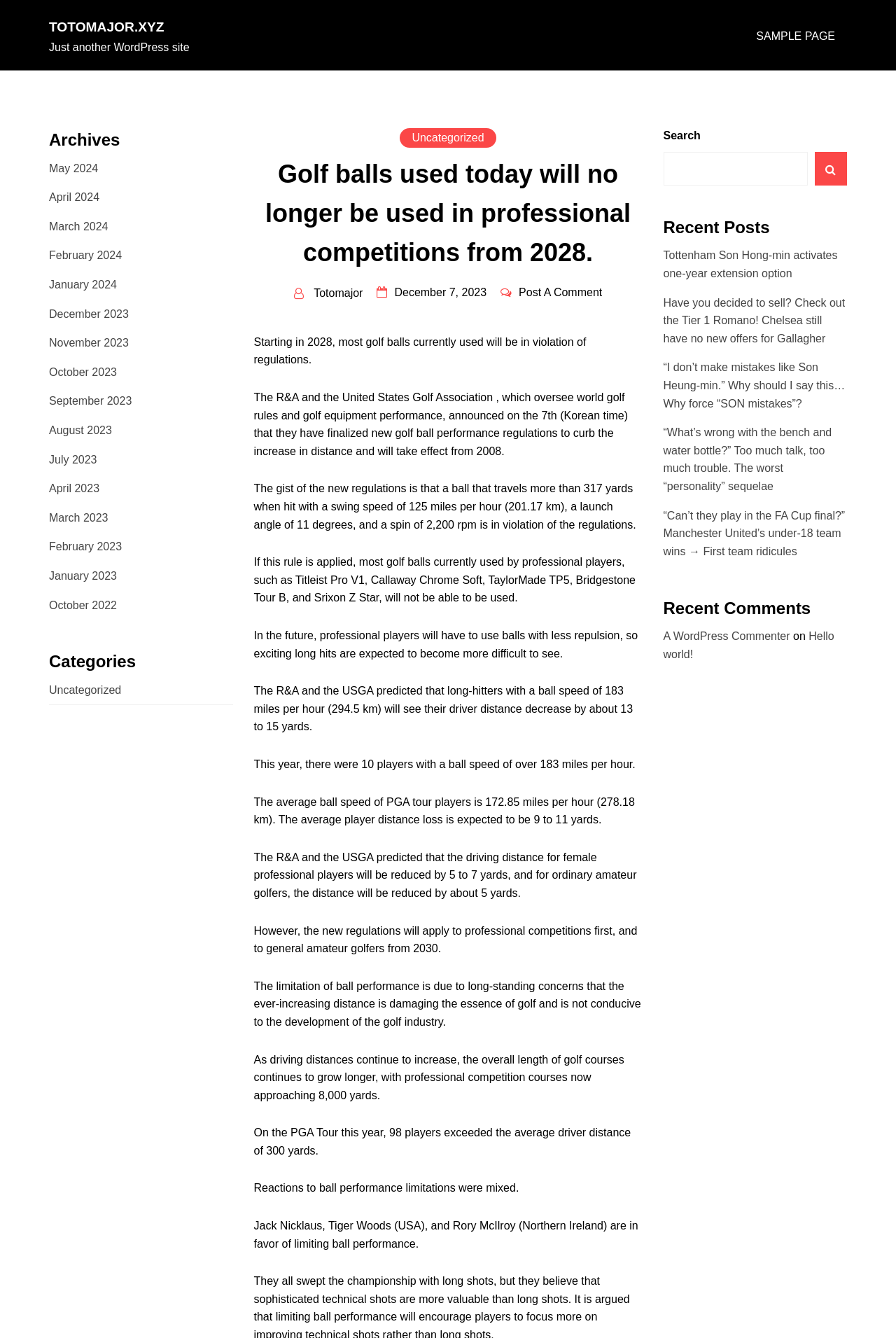Show the bounding box coordinates for the HTML element as described: "December 2023".

[0.055, 0.23, 0.144, 0.239]